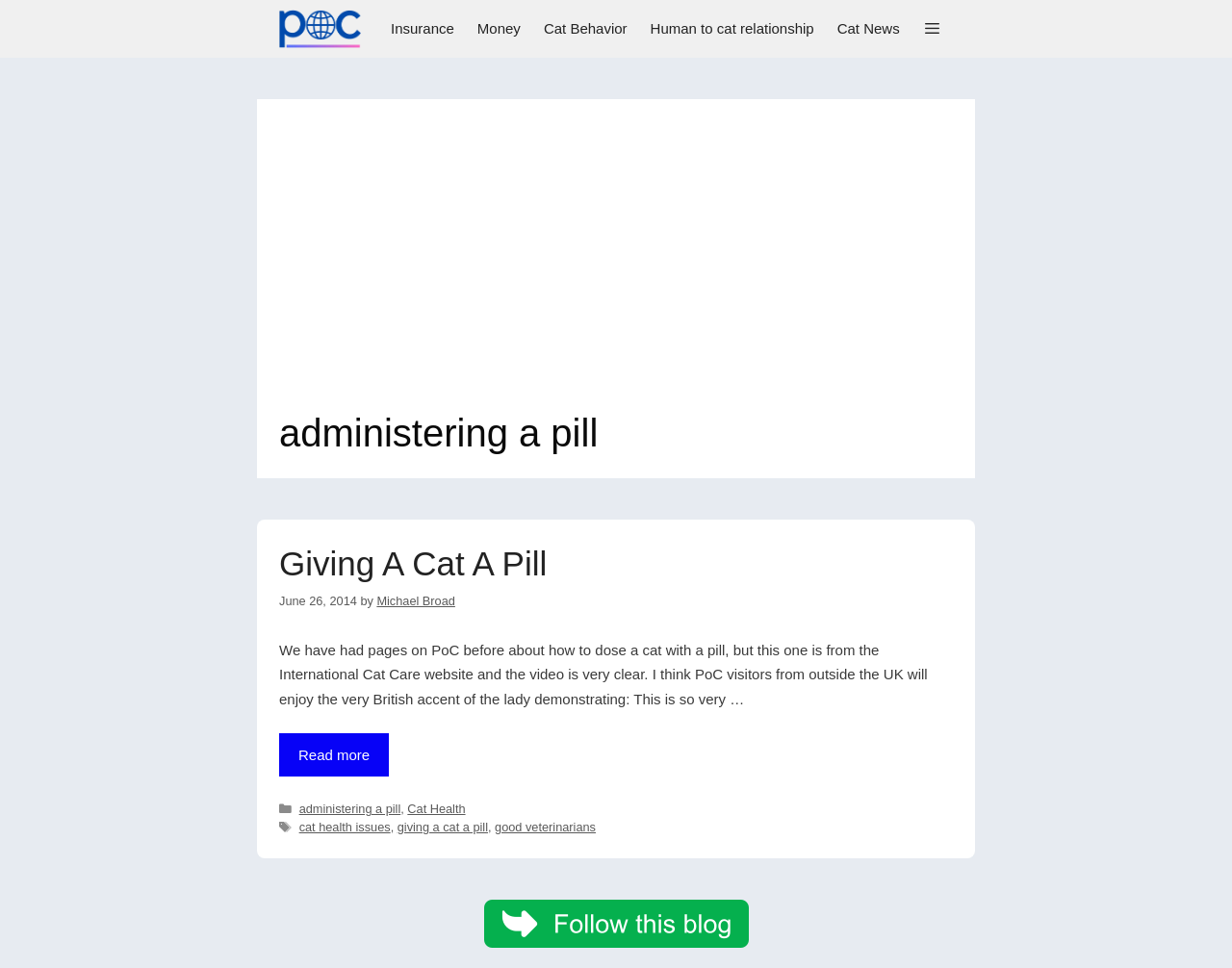Give an extensive and precise description of the webpage.

The webpage is about administering a pill to a cat, specifically providing guidance on how to do so. At the top, there is a navigation bar with several links, including "Freethinking Animal Advocacy", "Insurance", "Money", "Cat Behavior", "Human to cat relationship", "Cat News", and a button with an icon. 

Below the navigation bar, there is a main section that takes up most of the page. At the top of this section, there is a header with an advertisement iframe. Below the header, there is a heading that reads "administering a pill". 

The main content of the page is an article about giving a cat a pill. The article has a heading "Giving A Cat A Pill" and is accompanied by a link to the same title. The article also includes the date "June 26, 2014" and the author "Michael Broad". The text of the article discusses how to dose a cat with a pill and references a video from the International Cat Care website. 

At the bottom of the article, there is a link to "Read more about Giving A Cat A Pill". Below the article, there is a footer section with metadata about the entry, including categories and tags. The categories include "administering a pill" and "Cat Health", and the tags include "cat health issues", "giving a cat a pill", and "good veterinarians". 

Finally, at the very bottom of the page, there is a link to "follow it" with a logo.